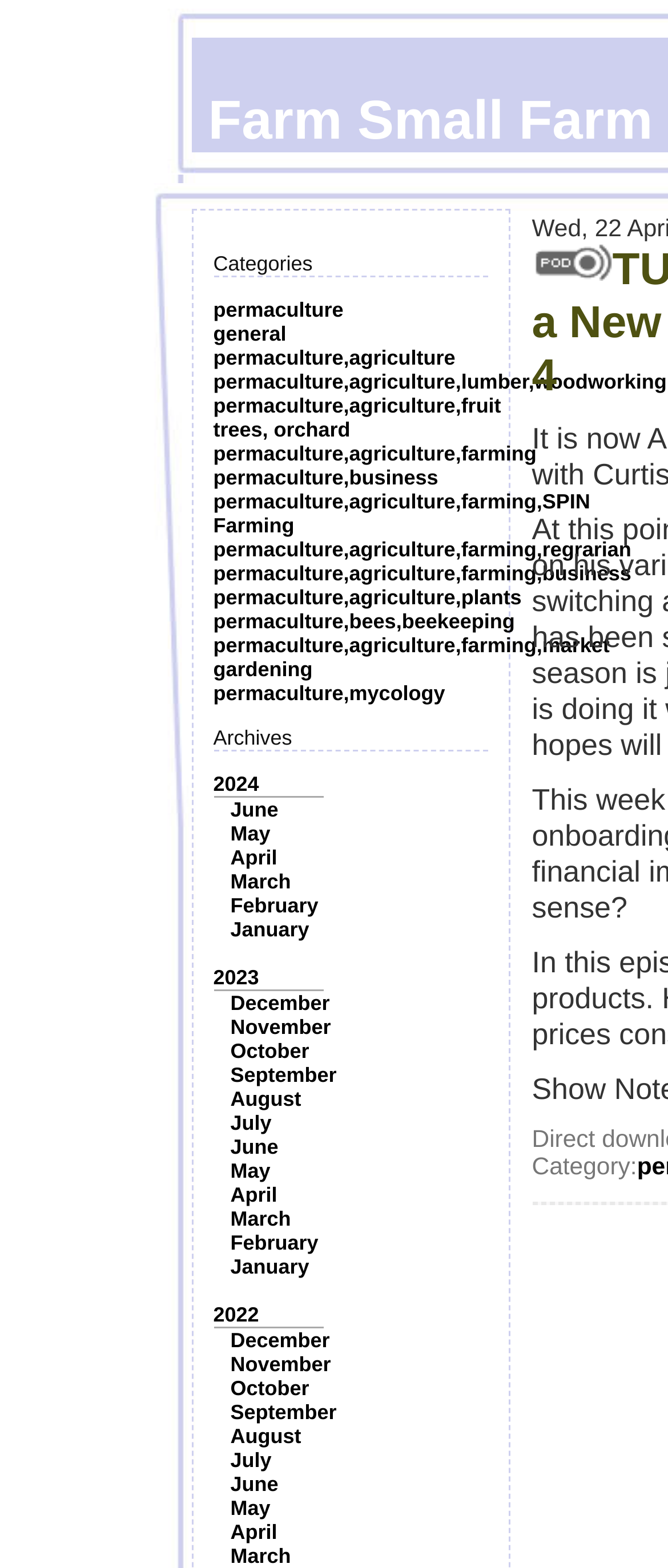How many years are listed in the archives?
Analyze the image and deliver a detailed answer to the question.

I examined the links under the 'Archives' static text and found that there are three years listed: 2024, 2023, and 2022.